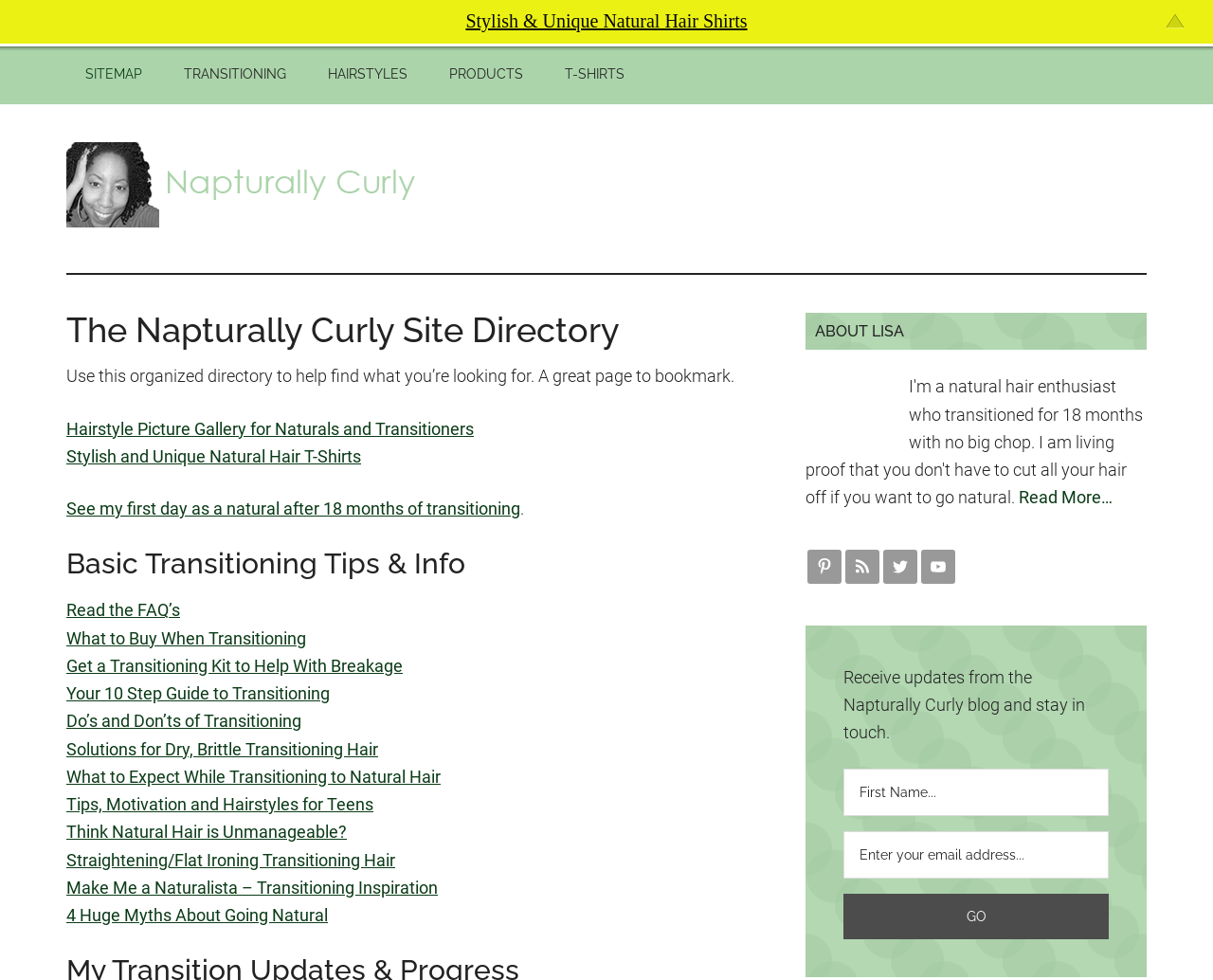Consider the image and give a detailed and elaborate answer to the question: 
How can users stay updated with the Napturally Curly blog?

The webpage provides a section where users can enter their first name and email address to receive updates from the Napturally Curly blog, indicating that users can stay updated with the blog by subscribing via email.